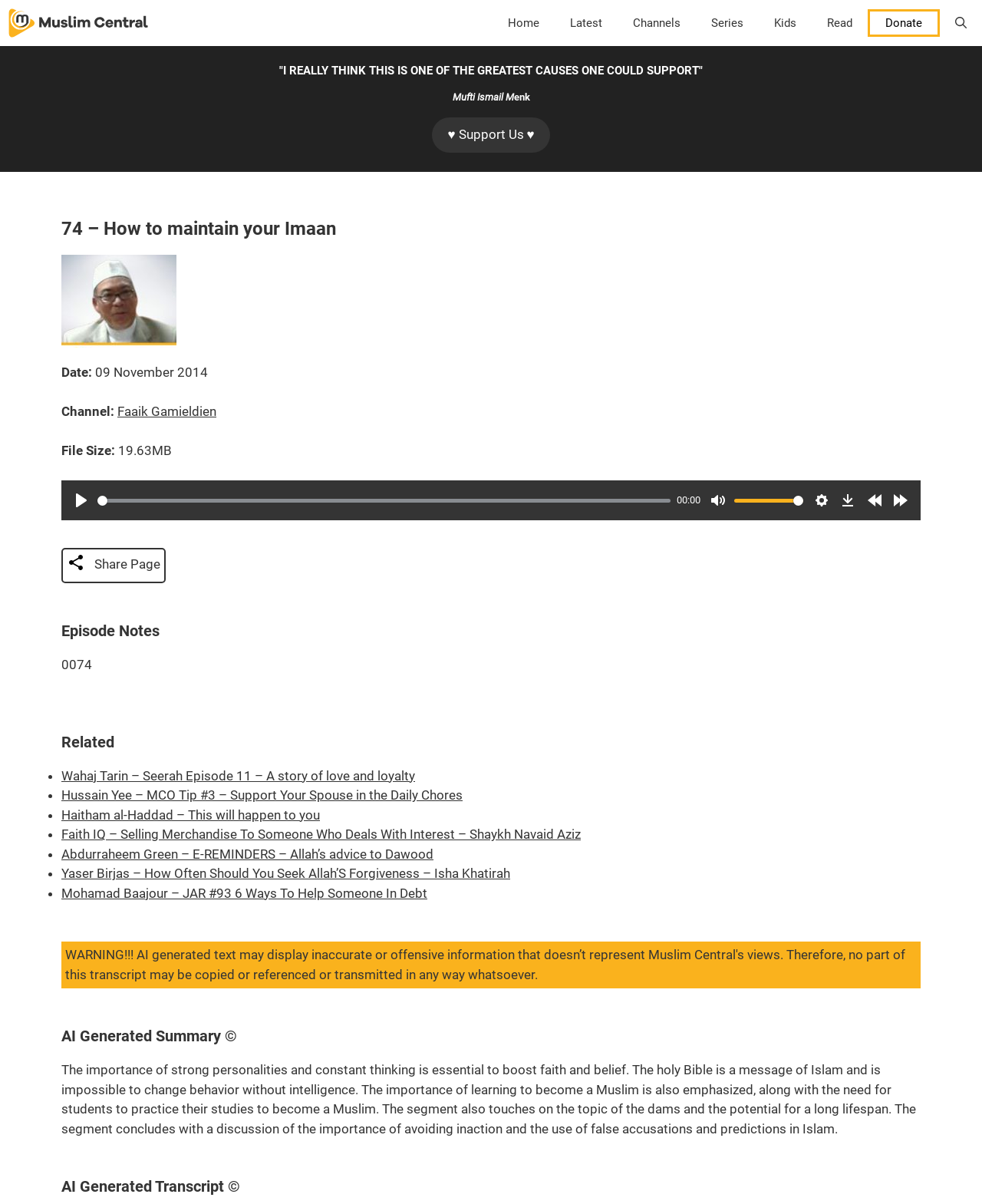What is the current time of the audio lecture?
Look at the image and respond with a one-word or short-phrase answer.

00:00 of 00:00